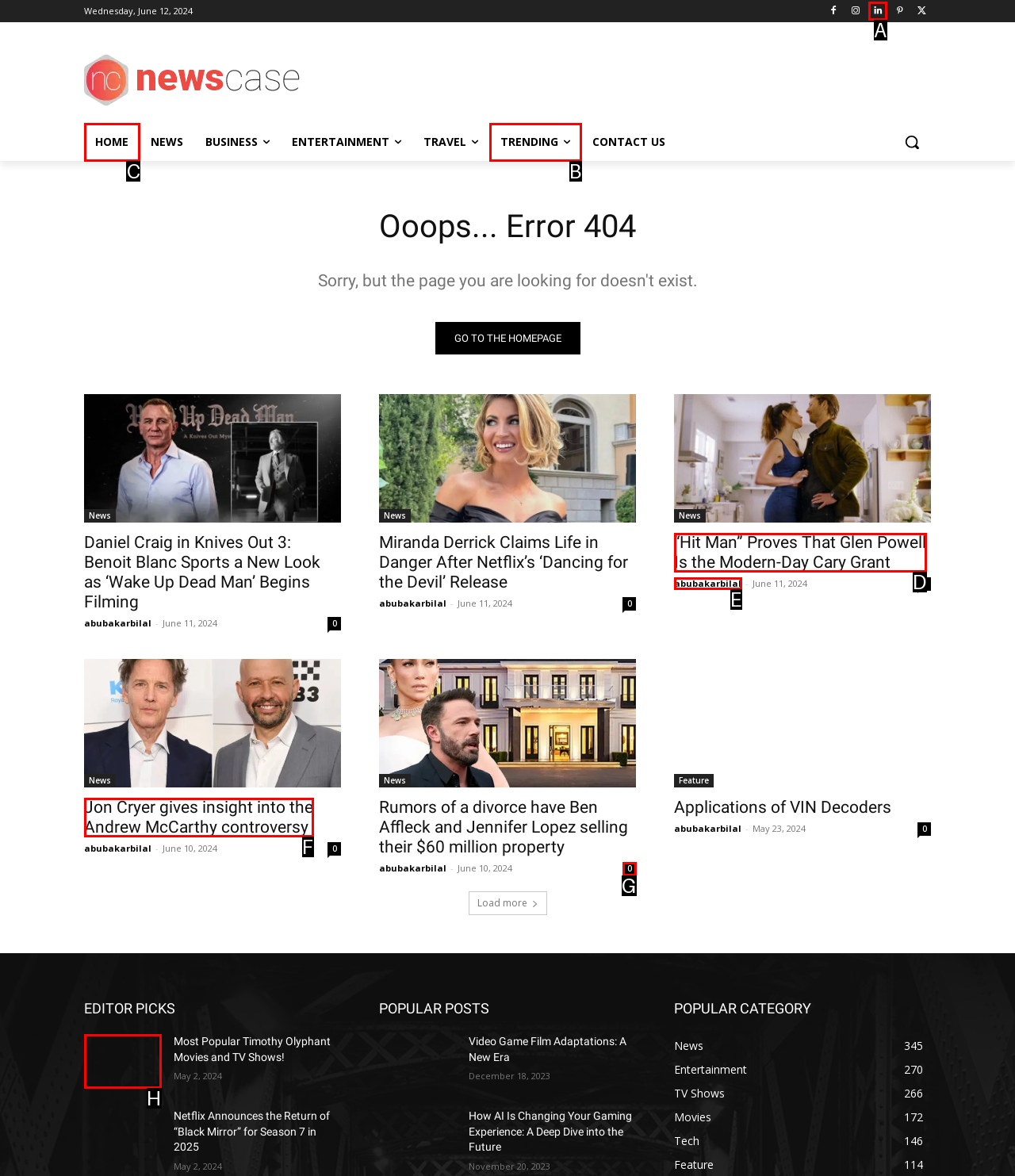Identify the letter of the option that should be selected to accomplish the following task: go to homepage. Provide the letter directly.

C